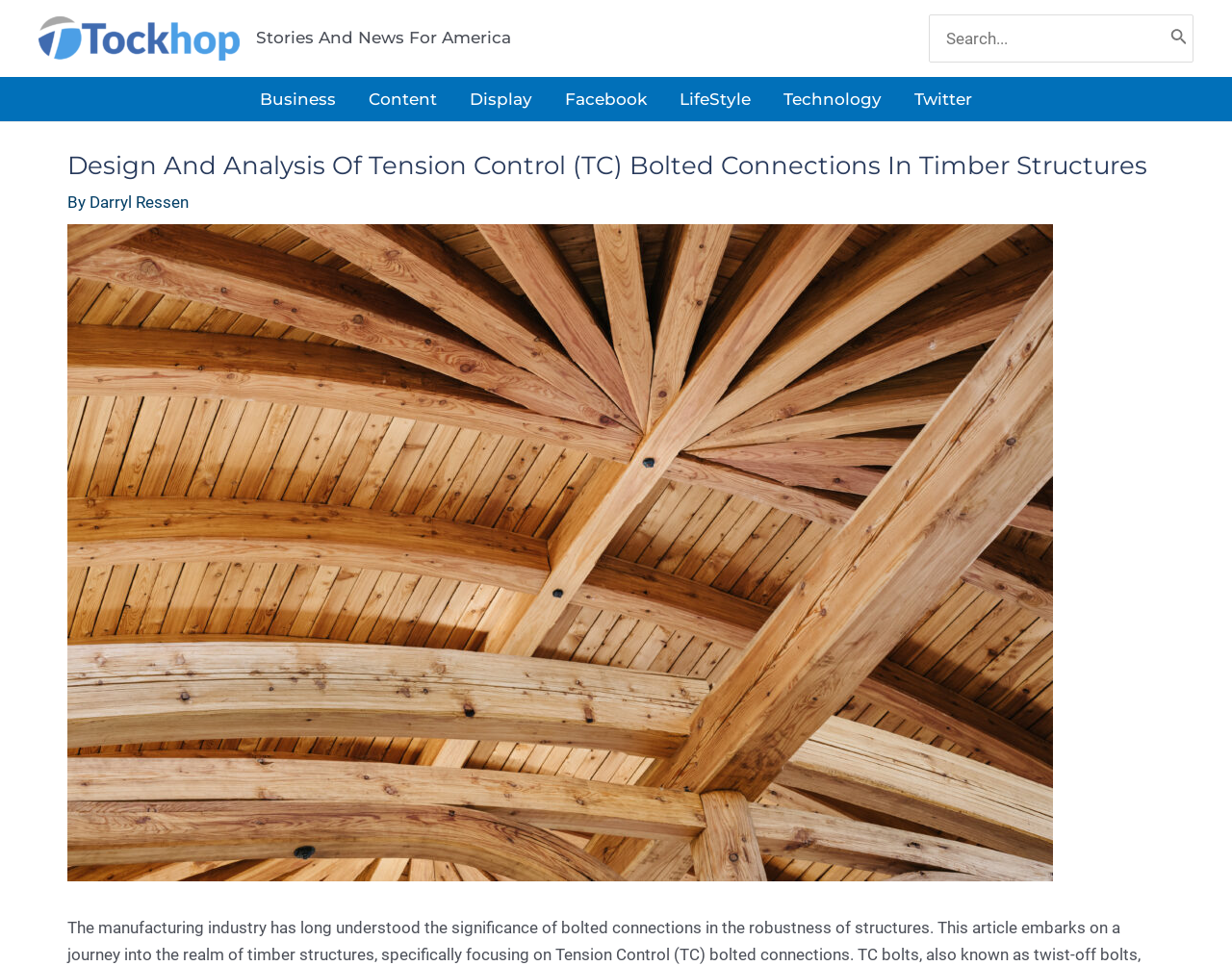Determine the bounding box coordinates for the area that should be clicked to carry out the following instruction: "Go to the Business page".

[0.198, 0.08, 0.286, 0.125]